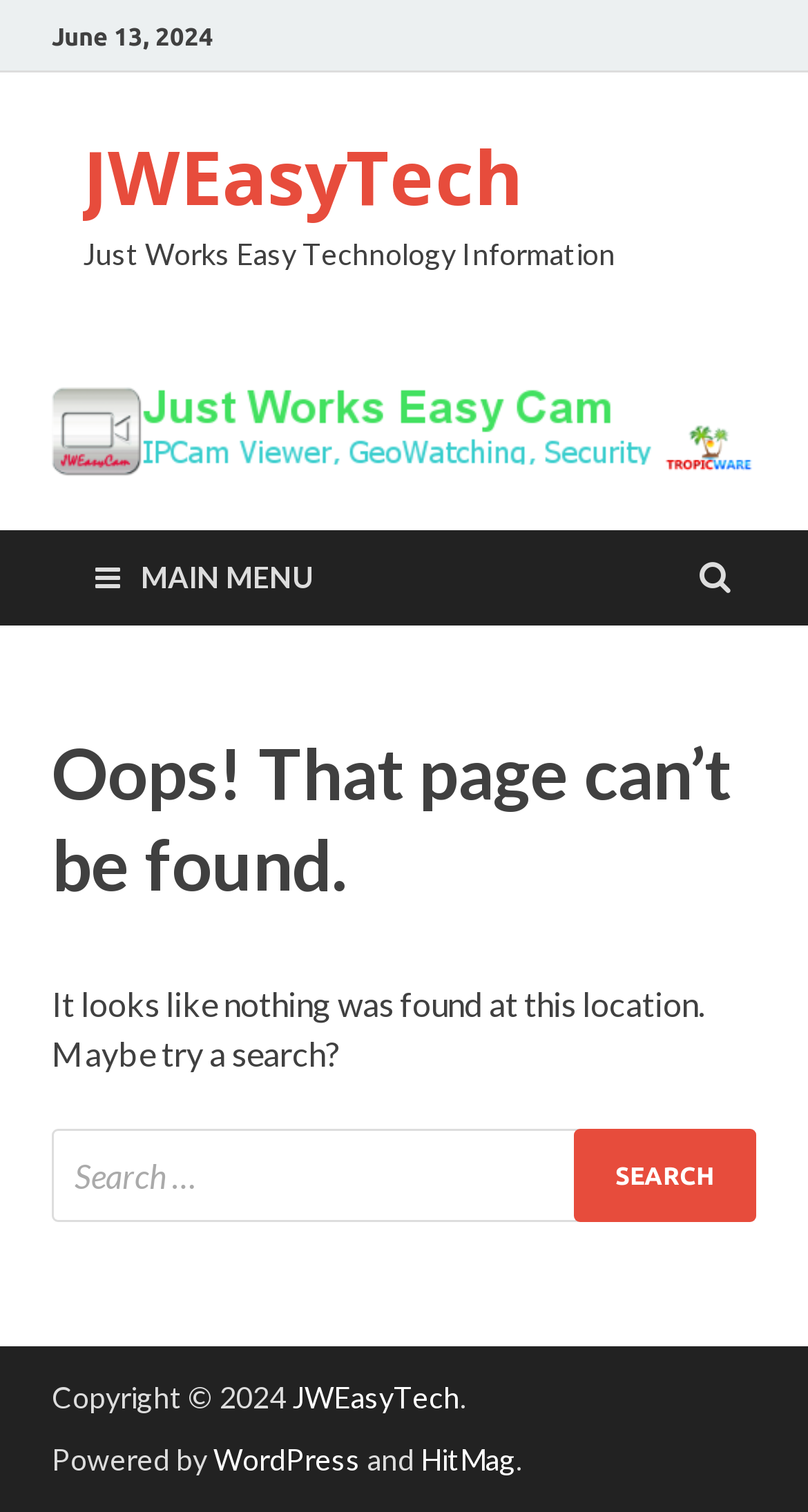Observe the image and answer the following question in detail: What is the search button text?

The search button text can be found by looking at the button element with the bounding box coordinates [0.71, 0.747, 0.936, 0.809], which has the StaticText 'SEARCH'.